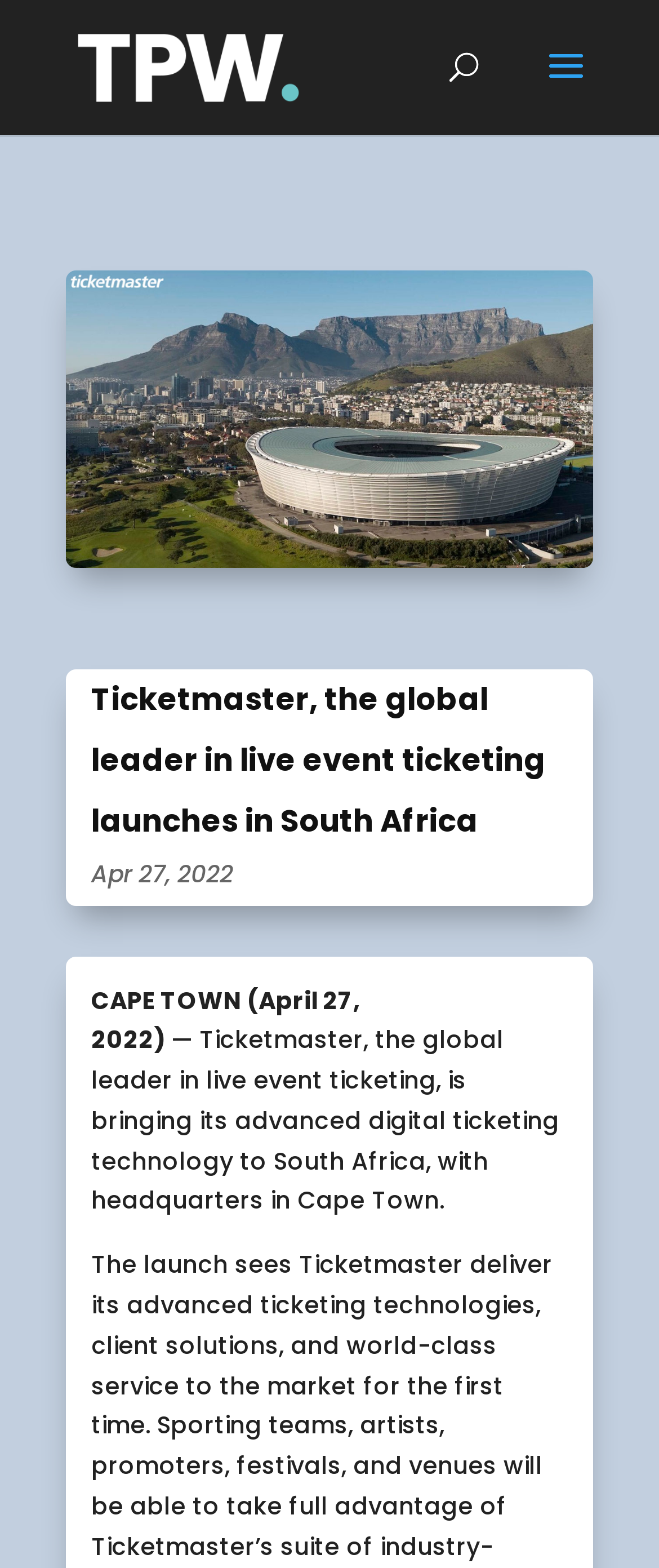Based on the image, provide a detailed response to the question:
What is the city where the press release is from?

I found the city where the press release is from by looking at the text element that mentions 'CAPE TOWN (April 27, 2022)' which is located above the main text.